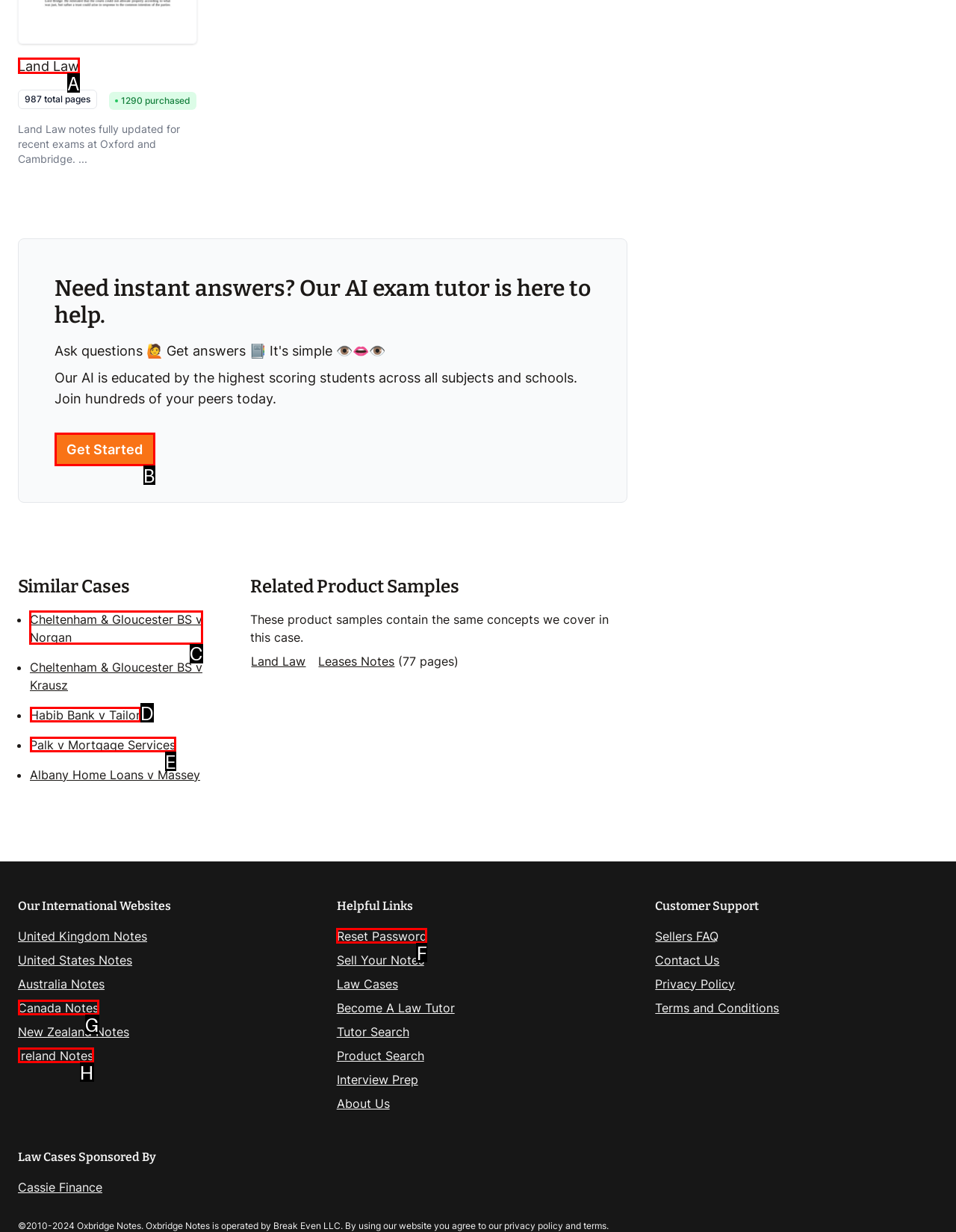Tell me the letter of the UI element to click in order to accomplish the following task: View 'Cheltenham & Gloucester BS v Norgan' case
Answer with the letter of the chosen option from the given choices directly.

C